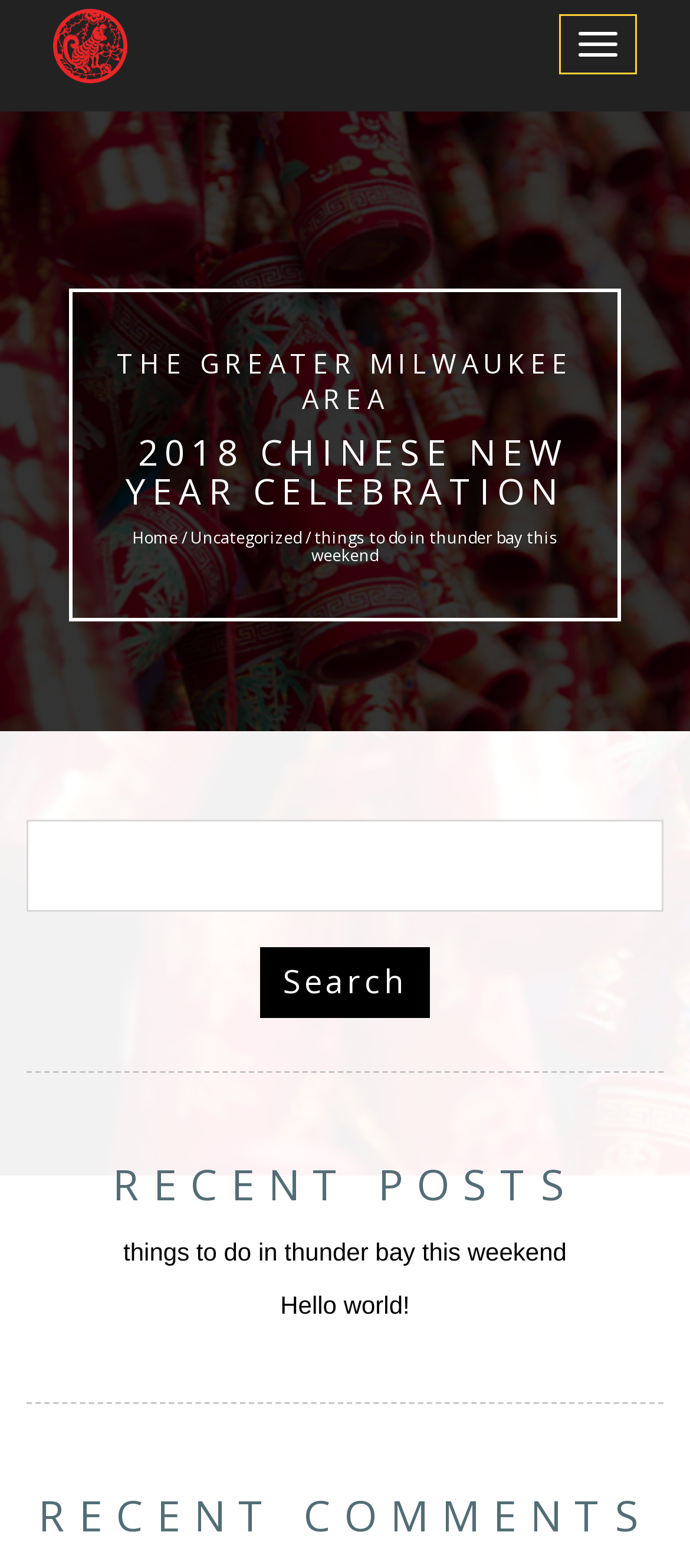Using the element description provided, determine the bounding box coordinates in the format (top-left x, top-left y, bottom-right x, bottom-right y). Ensure that all values are floating point numbers between 0 and 1. Element description: Toggle Navigation

[0.81, 0.009, 0.923, 0.047]